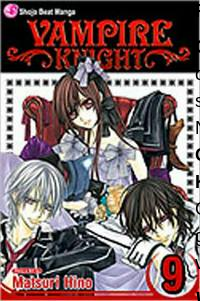Explain the content of the image in detail.

The image features the cover of "Vampire Knight: Volume 9," a popular manga series created by Matsuri Hino. The artwork showcases key characters in striking poses, embodying the themes of mystery and romance that the series is known for. The central figure appears serious, flanked by two other characters, all set against a backdrop of elegantly designed clothing, hinting at the series' focus on both personal and supernatural conflicts. The vibrant title, "Vampire Knight," is prominently displayed at the top, while the volume number "9" is clearly marked at the bottom, indicating its place in the series. This volume continues the story surrounding Cross Academy, where dark secrets and relationships intertwine, particularly revolving around the character of Yuki Cross and her complex connections.